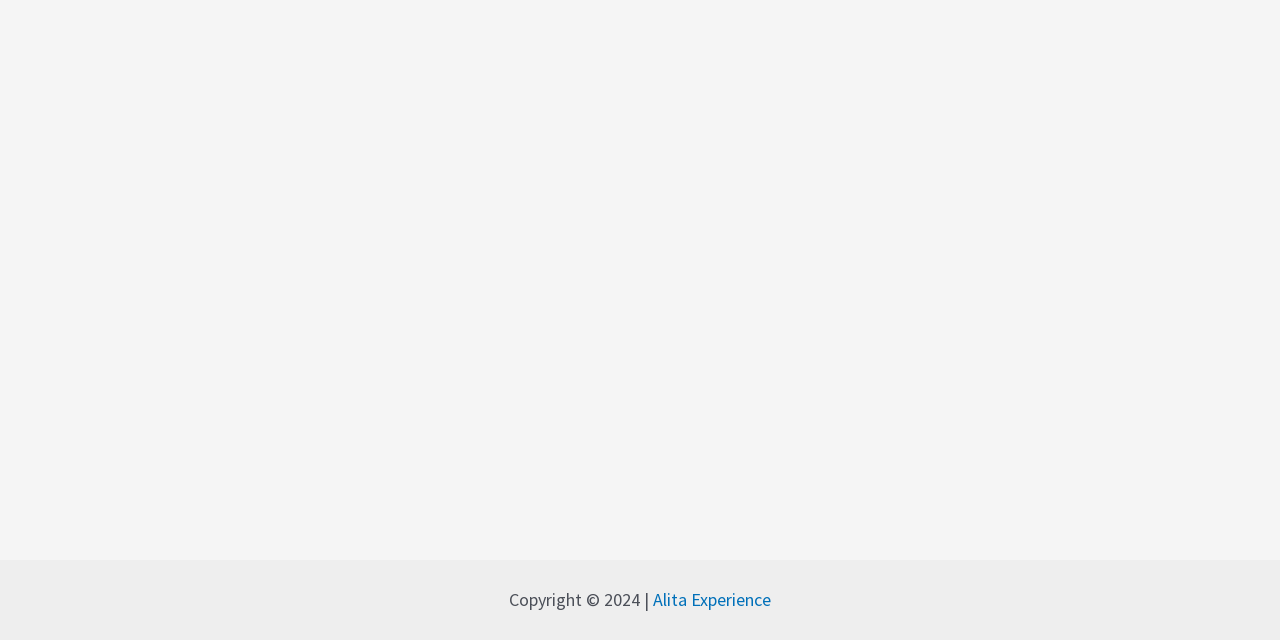Given the description of the UI element: "Alita Experience", predict the bounding box coordinates in the form of [left, top, right, bottom], with each value being a float between 0 and 1.

[0.51, 0.918, 0.602, 0.954]